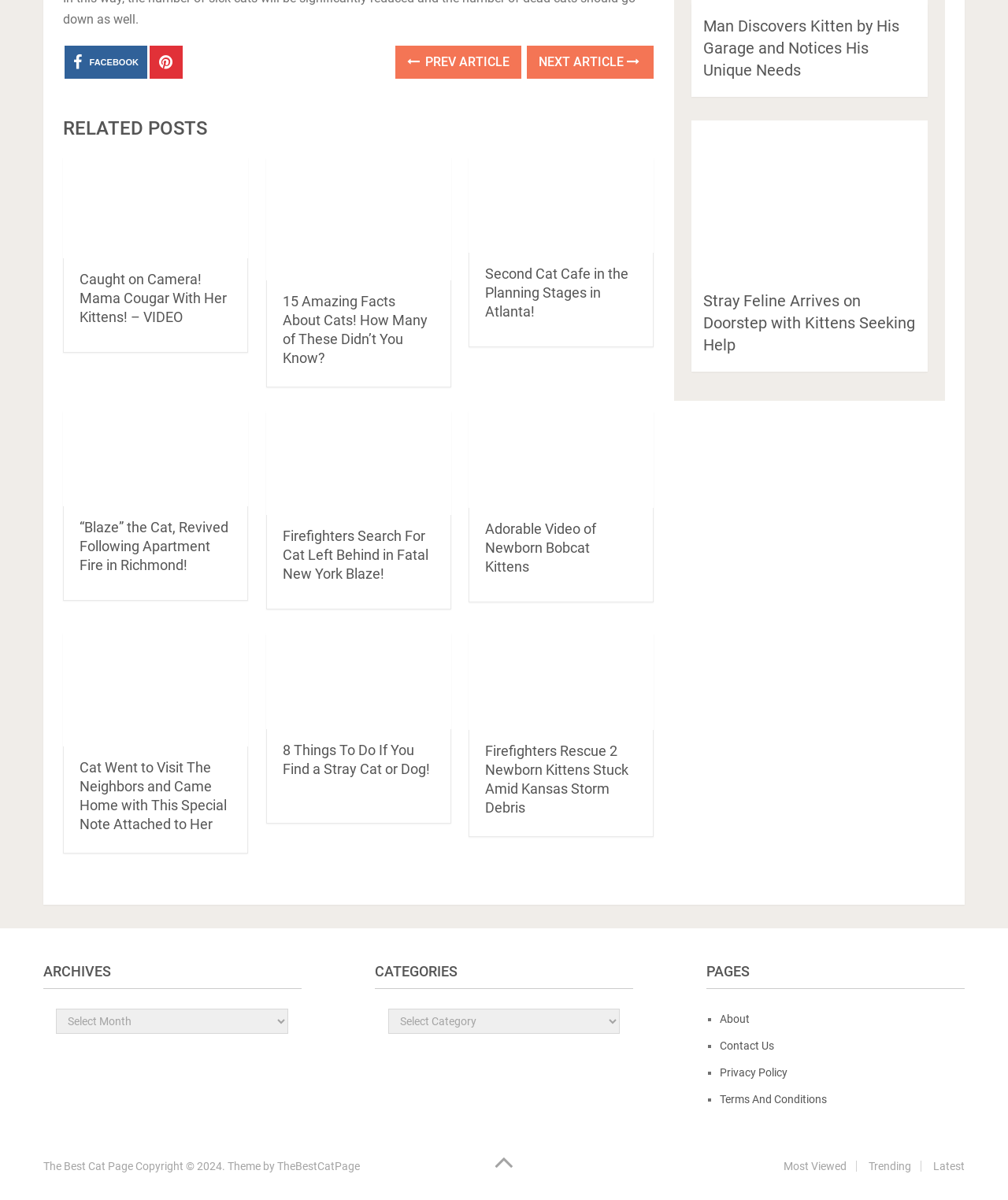Specify the bounding box coordinates of the element's region that should be clicked to achieve the following instruction: "Click on the Facebook link". The bounding box coordinates consist of four float numbers between 0 and 1, in the format [left, top, right, bottom].

[0.064, 0.038, 0.146, 0.066]